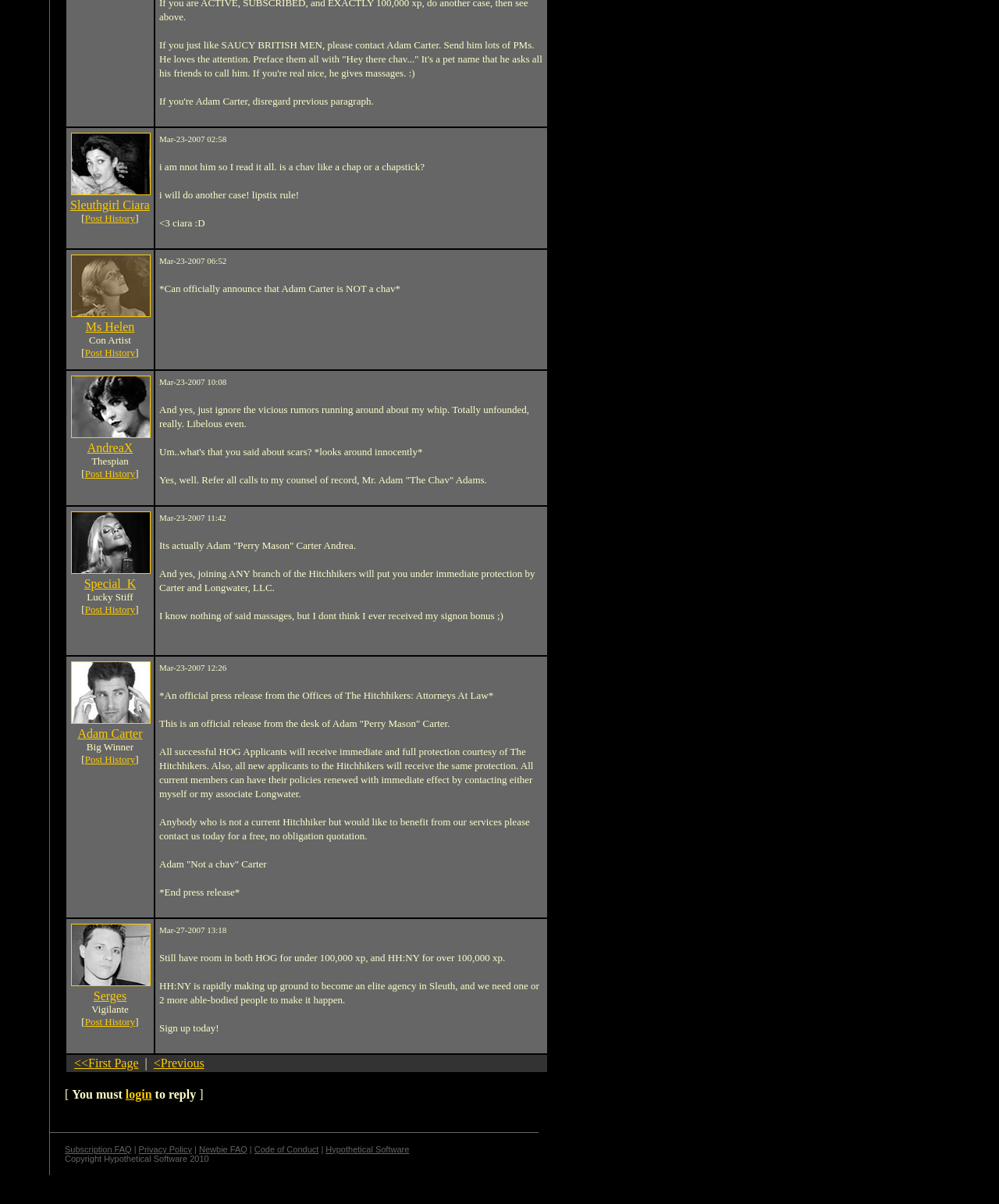Using the provided description login, find the bounding box coordinates for the UI element. Provide the coordinates in (top-left x, top-left y, bottom-right x, bottom-right y) format, ensuring all values are between 0 and 1.

[0.126, 0.903, 0.152, 0.914]